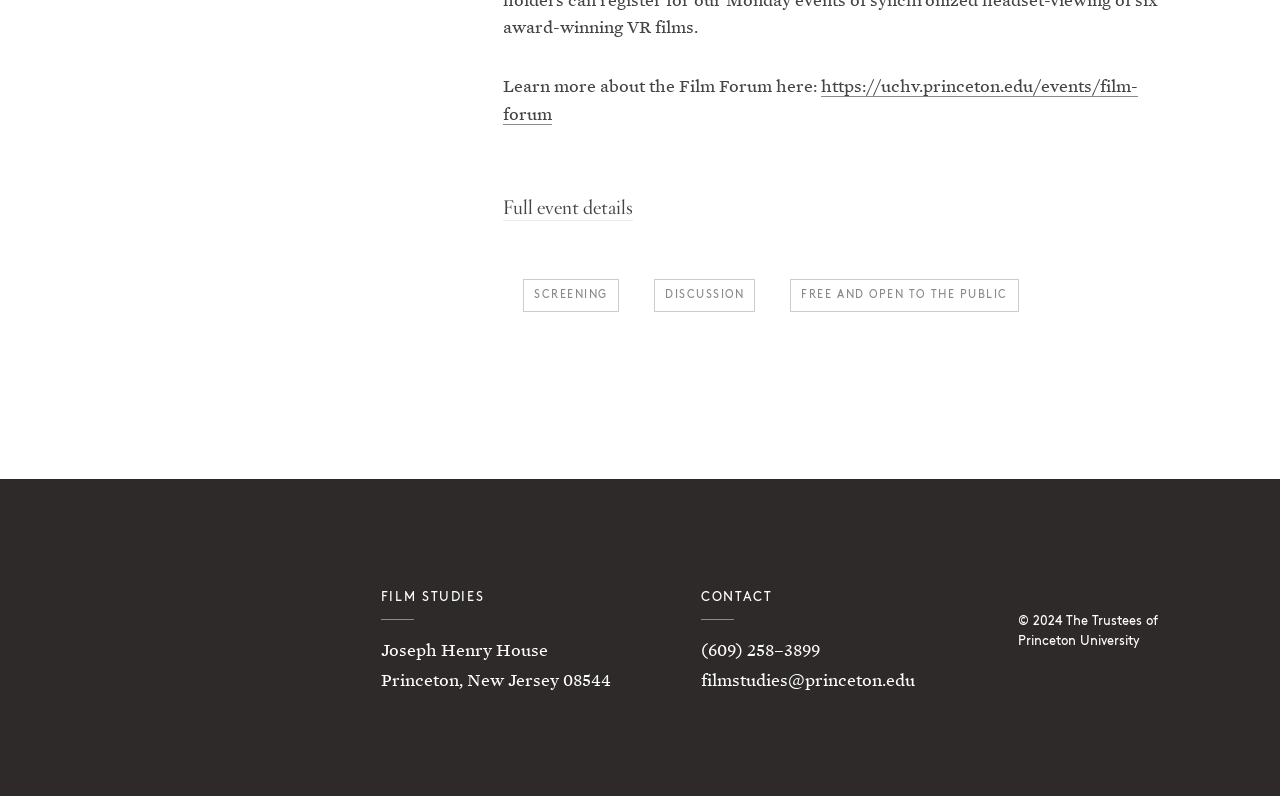What is the event type mentioned on the webpage?
Provide a detailed answer to the question, using the image to inform your response.

The webpage mentions 'Film Forum' which suggests that the event is related to film studies or a film screening.